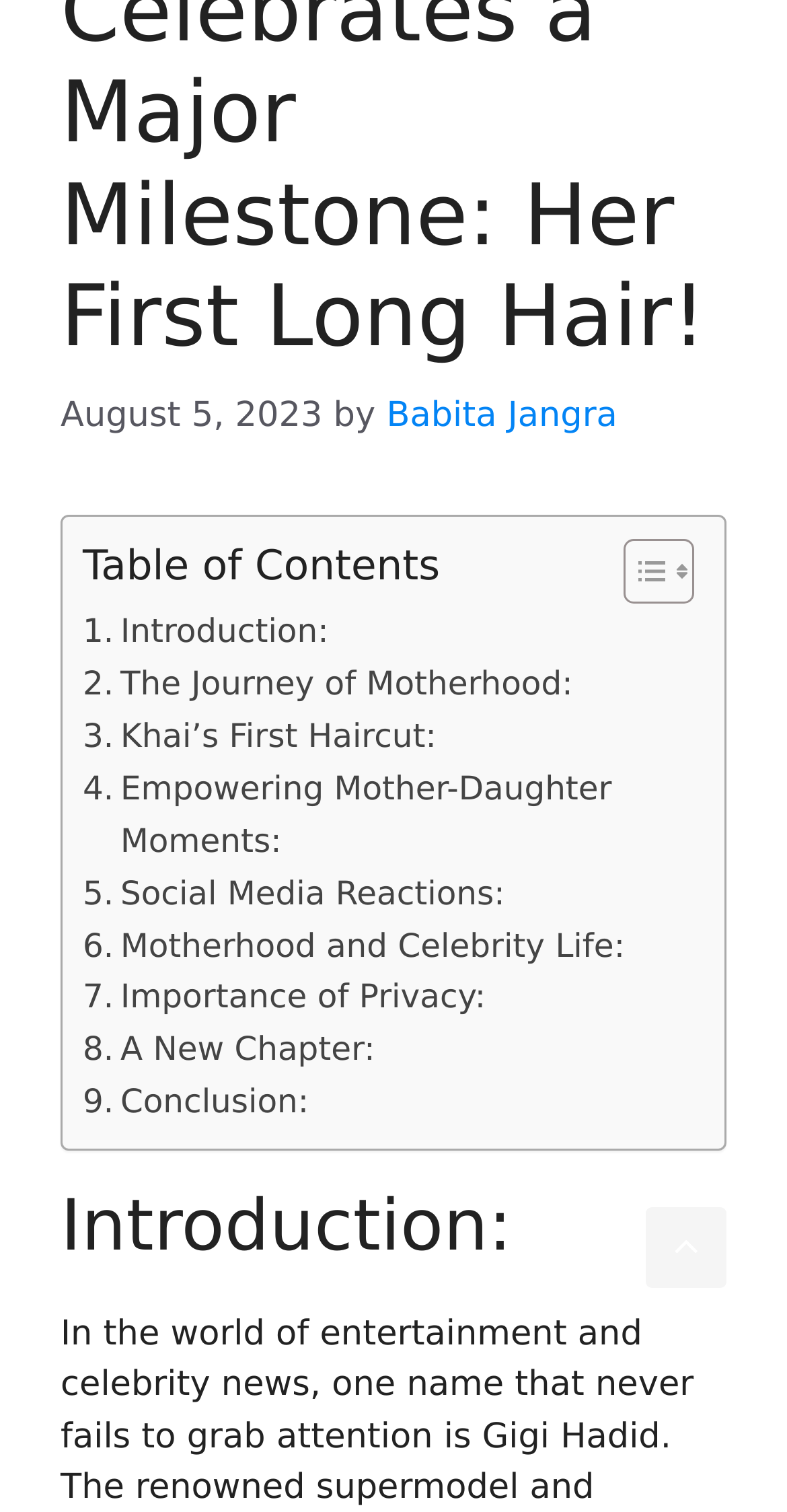Locate the bounding box coordinates of the element's region that should be clicked to carry out the following instruction: "View the article by Babita Jangra". The coordinates need to be four float numbers between 0 and 1, i.e., [left, top, right, bottom].

[0.491, 0.262, 0.784, 0.288]